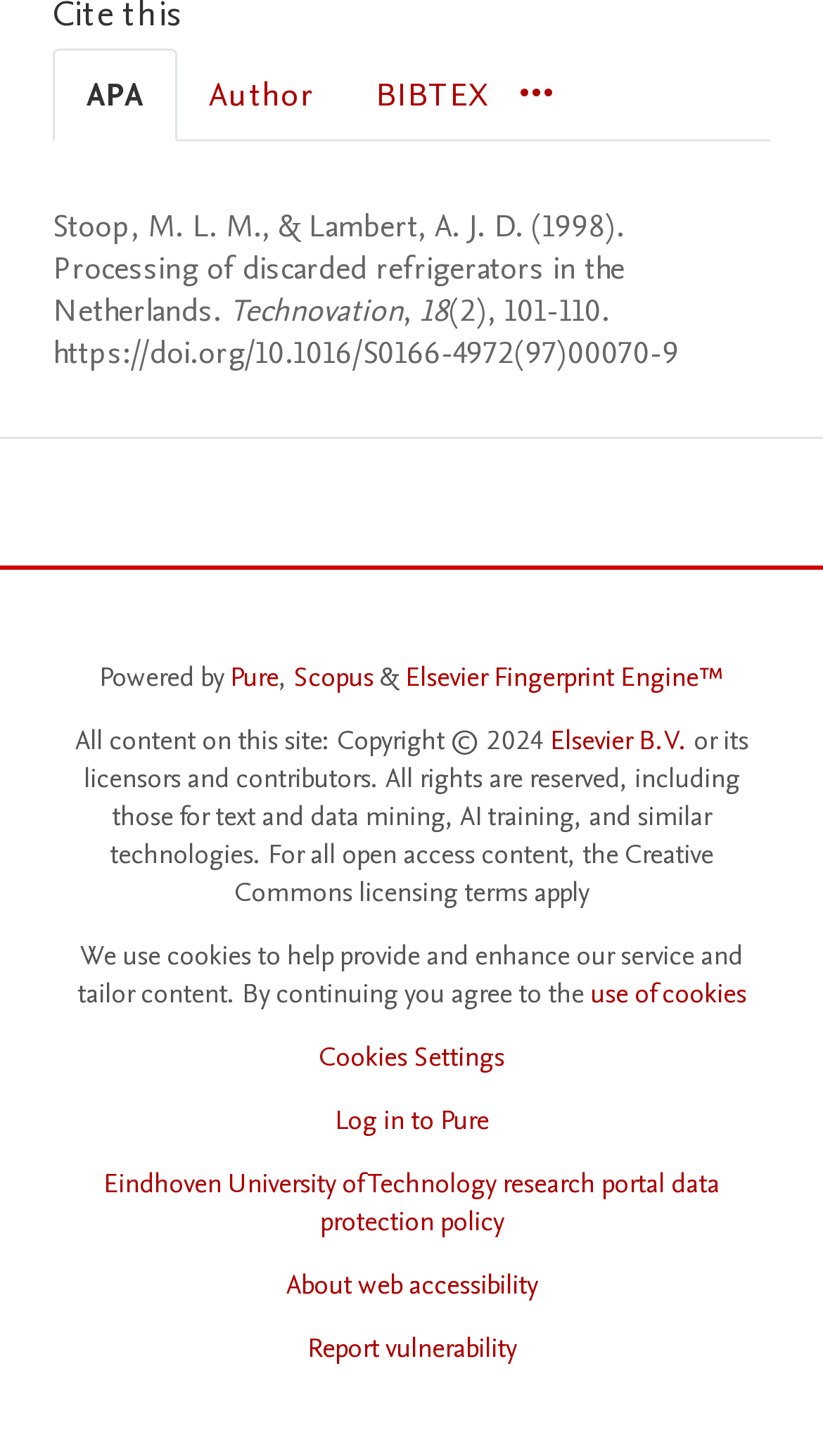Please determine the bounding box coordinates for the element that should be clicked to follow these instructions: "Select the Author citation style".

[0.215, 0.034, 0.418, 0.095]